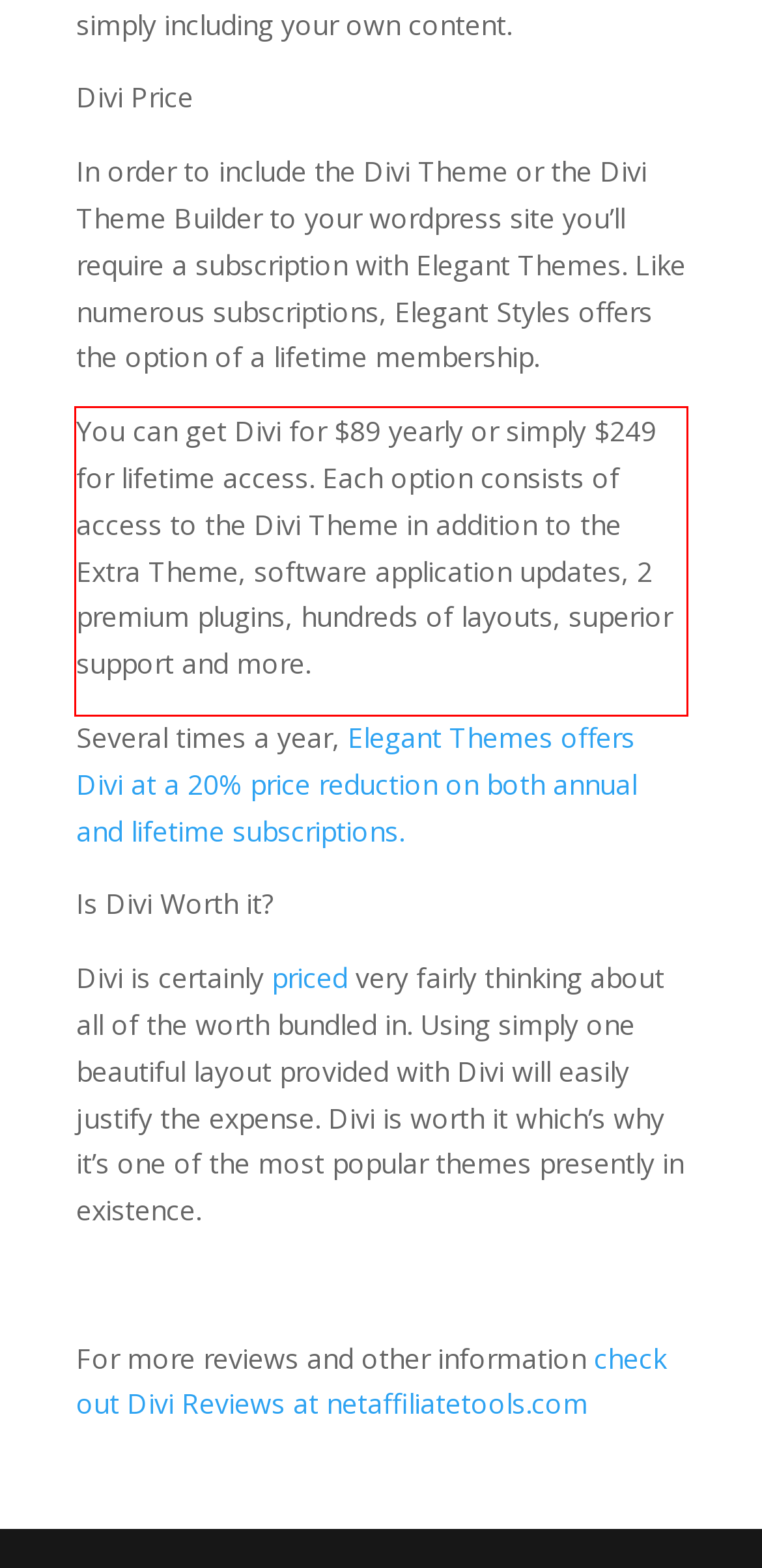Identify the red bounding box in the webpage screenshot and perform OCR to generate the text content enclosed.

You can get Divi for $89 yearly or simply $249 for lifetime access. Each option consists of access to the Divi Theme in addition to the Extra Theme, software application updates, 2 premium plugins, hundreds of layouts, superior support and more.